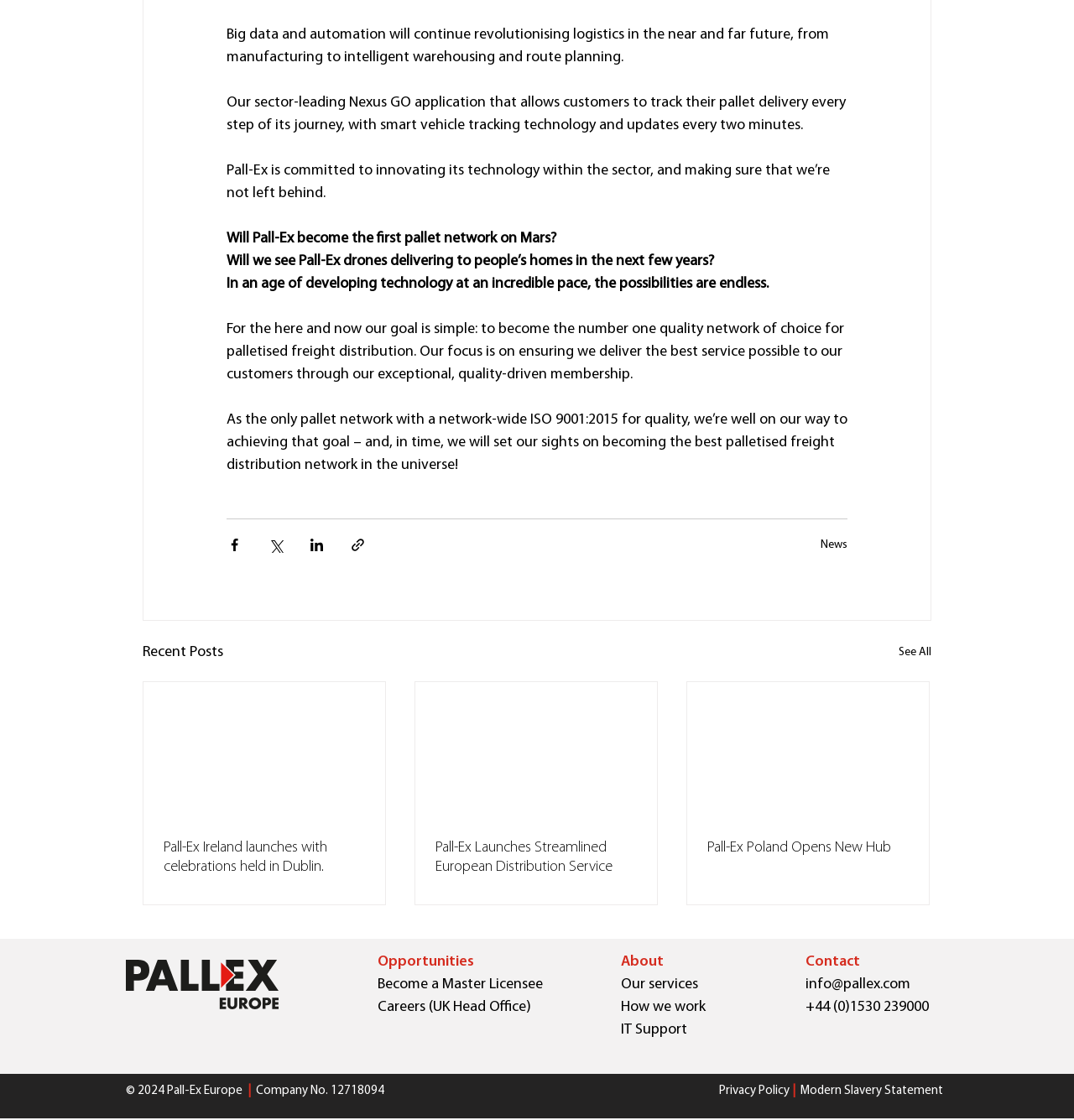Please determine the bounding box coordinates of the element's region to click for the following instruction: "Contact Pall-Ex".

[0.75, 0.852, 0.801, 0.866]